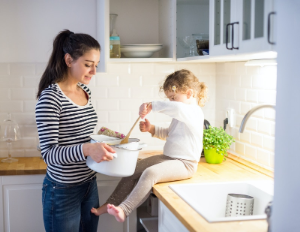Explain the contents of the image with as much detail as possible.

In a cozy kitchen filled with natural light, a woman and a young child engage in a delightful cooking activity. The woman, dressed in a striped shirt, stands at the counter holding a large pot filled with colorful ingredients, demonstrating the joy of preparing food. Meanwhile, the child, sitting happily on the counter, eagerly participates by stirring the pot with a wooden spoon, showcasing a moment of learning and bonding. The kitchen backdrop features clean white cabinetry and a bright countertop, emphasizing a warm and inviting atmosphere perfect for teaching children about food safety and healthy cooking practices. This image encapsulates the essence of nurturing and educating young ones in the kitchen, encouraging safe food handling from an early age.